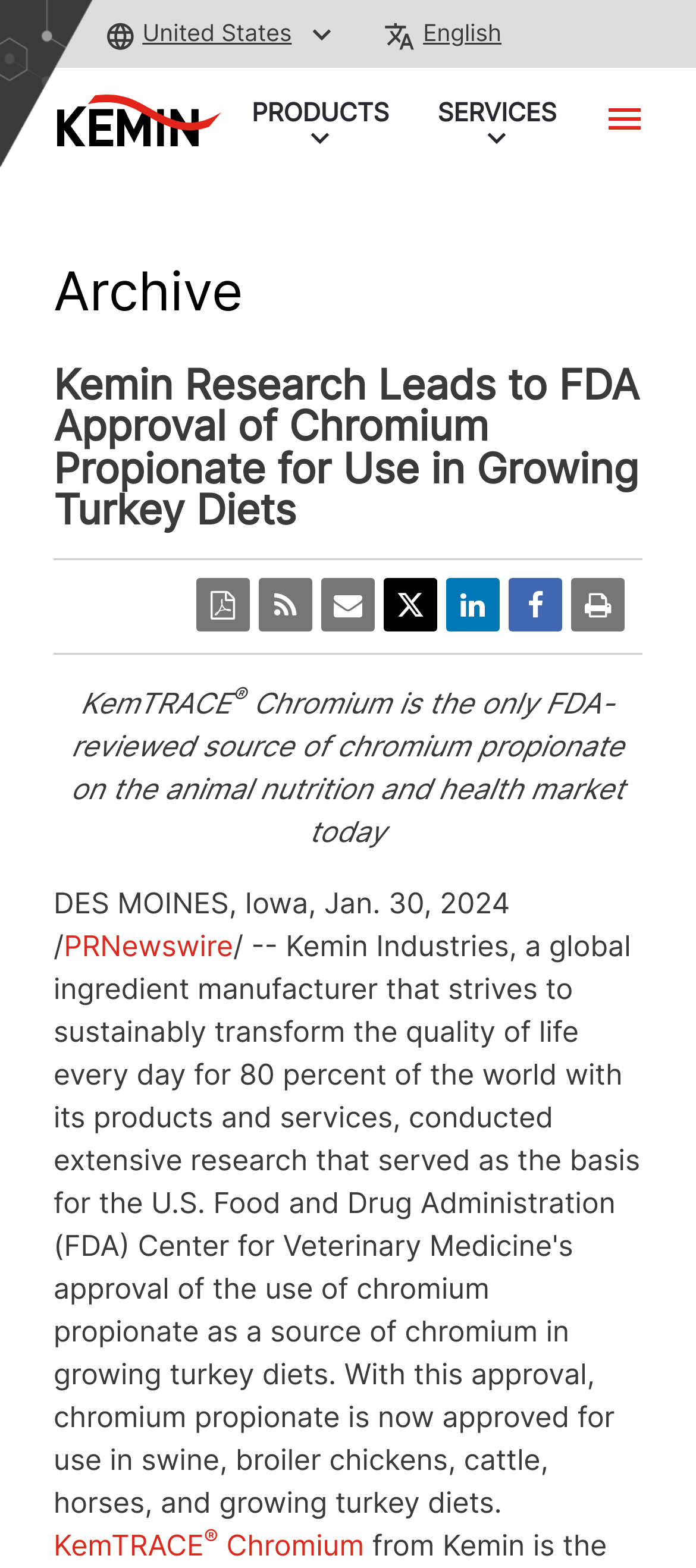How many social media links are there?
Answer the question in a detailed and comprehensive manner.

There are 7 social media links at the bottom of the webpage, represented by icons with links to different social media platforms.